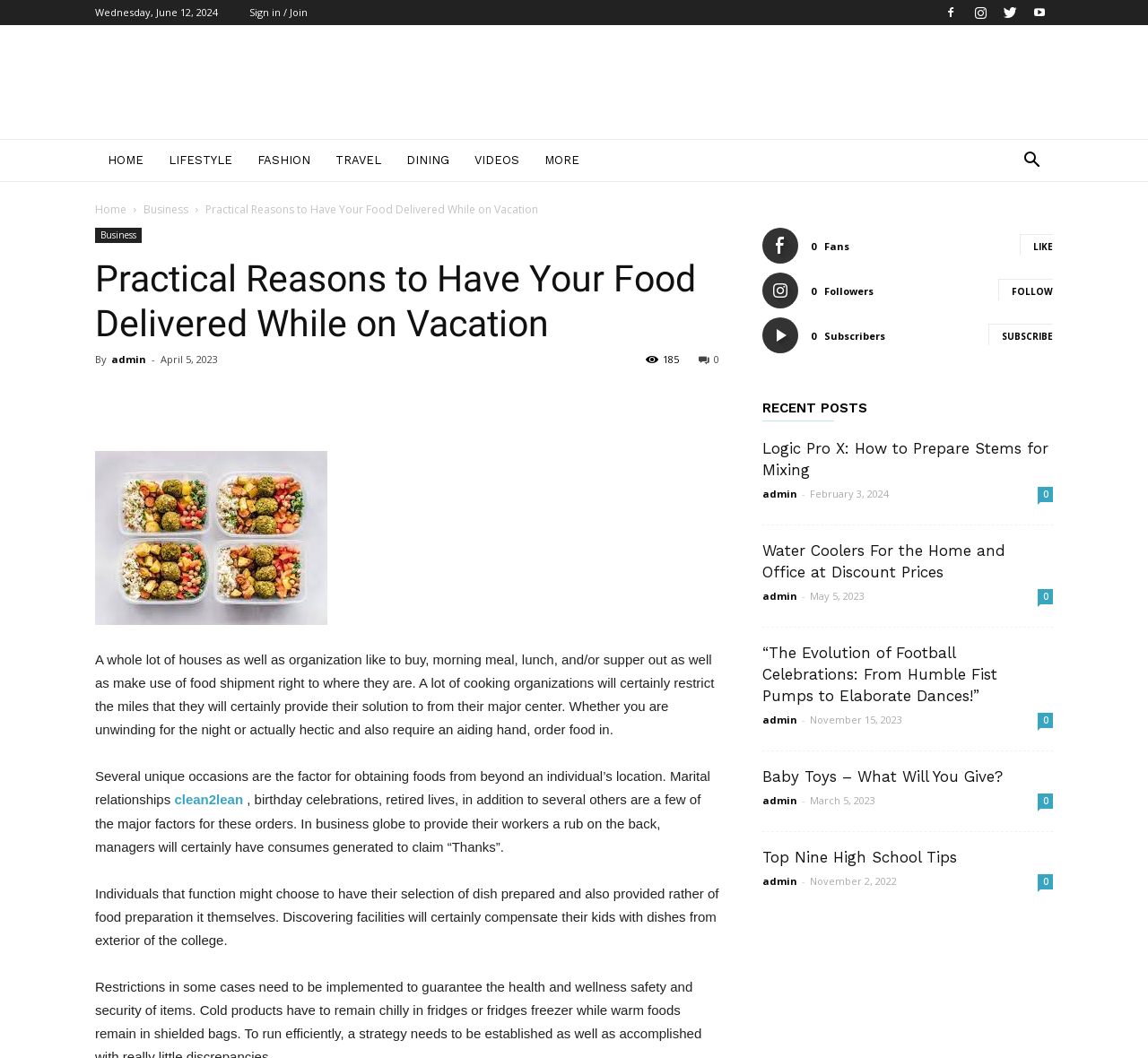Pinpoint the bounding box coordinates of the area that must be clicked to complete this instruction: "Click on the 'Sign in / Join' link".

[0.217, 0.005, 0.268, 0.018]